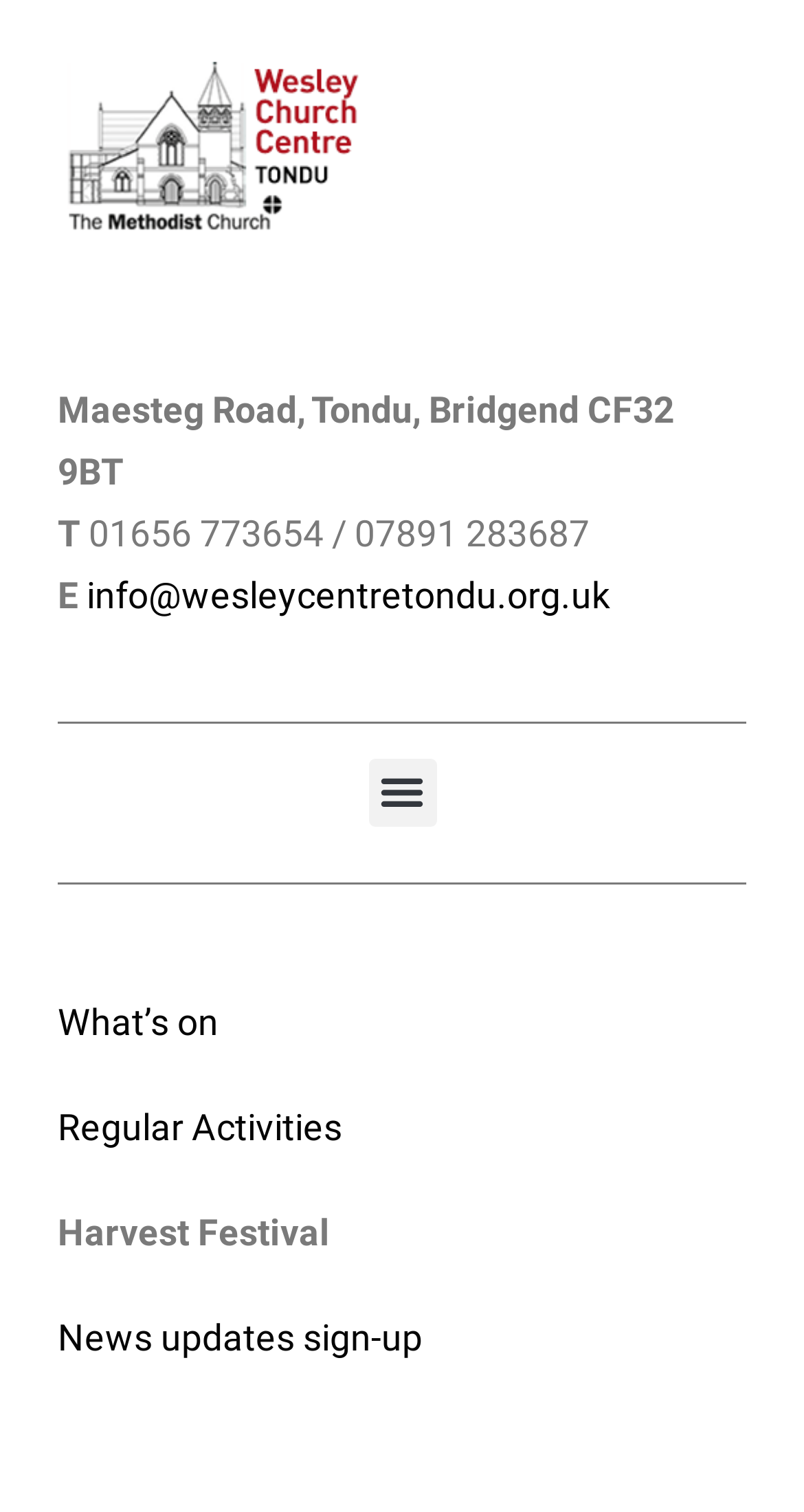Determine the bounding box for the UI element that matches this description: "info@wesleycentretondu.org.uk".

[0.108, 0.38, 0.759, 0.408]